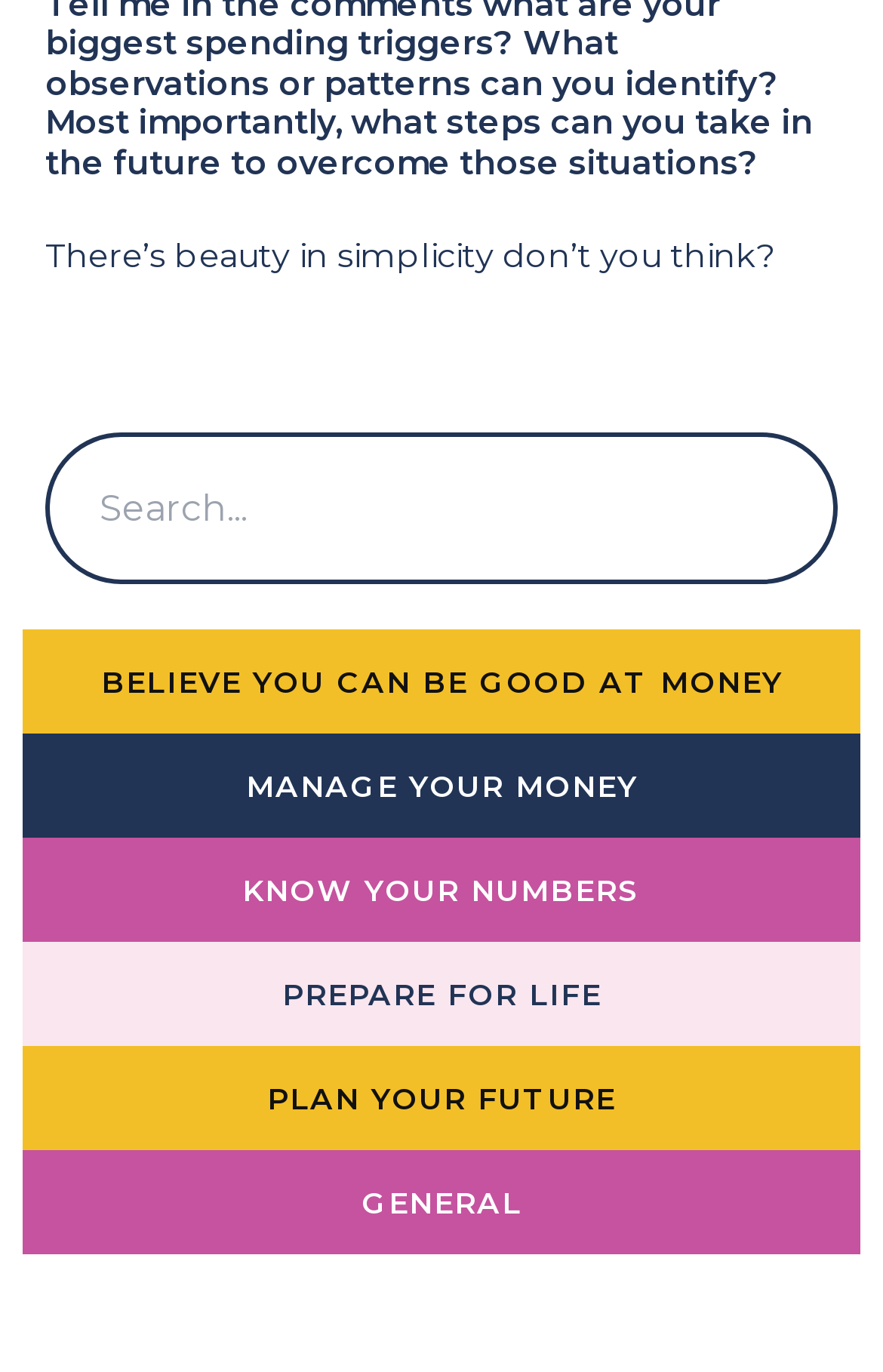How many links are there below the quote?
Answer with a single word or phrase, using the screenshot for reference.

6